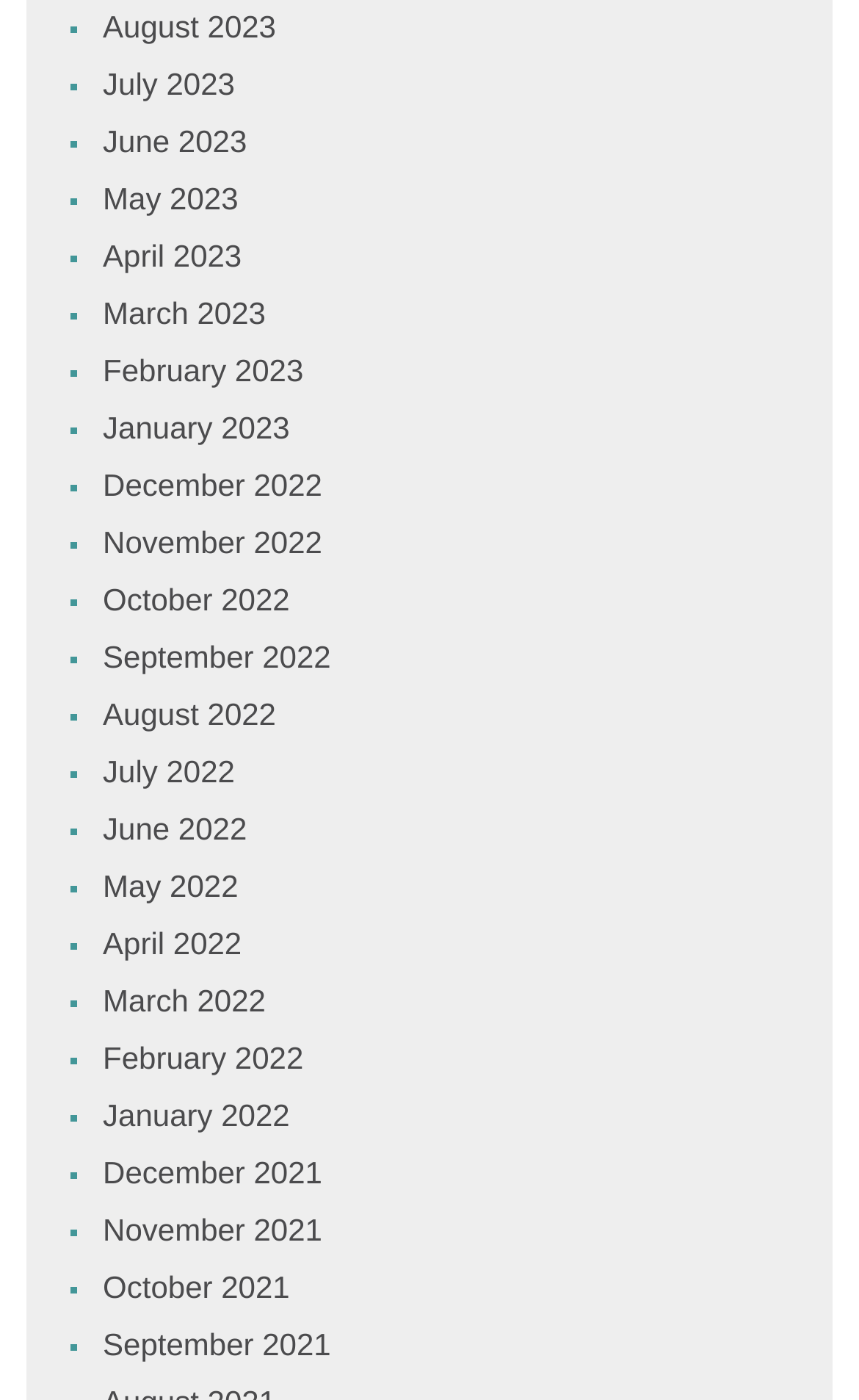Provide the bounding box coordinates for the UI element that is described as: "May 2022".

[0.12, 0.62, 0.277, 0.645]